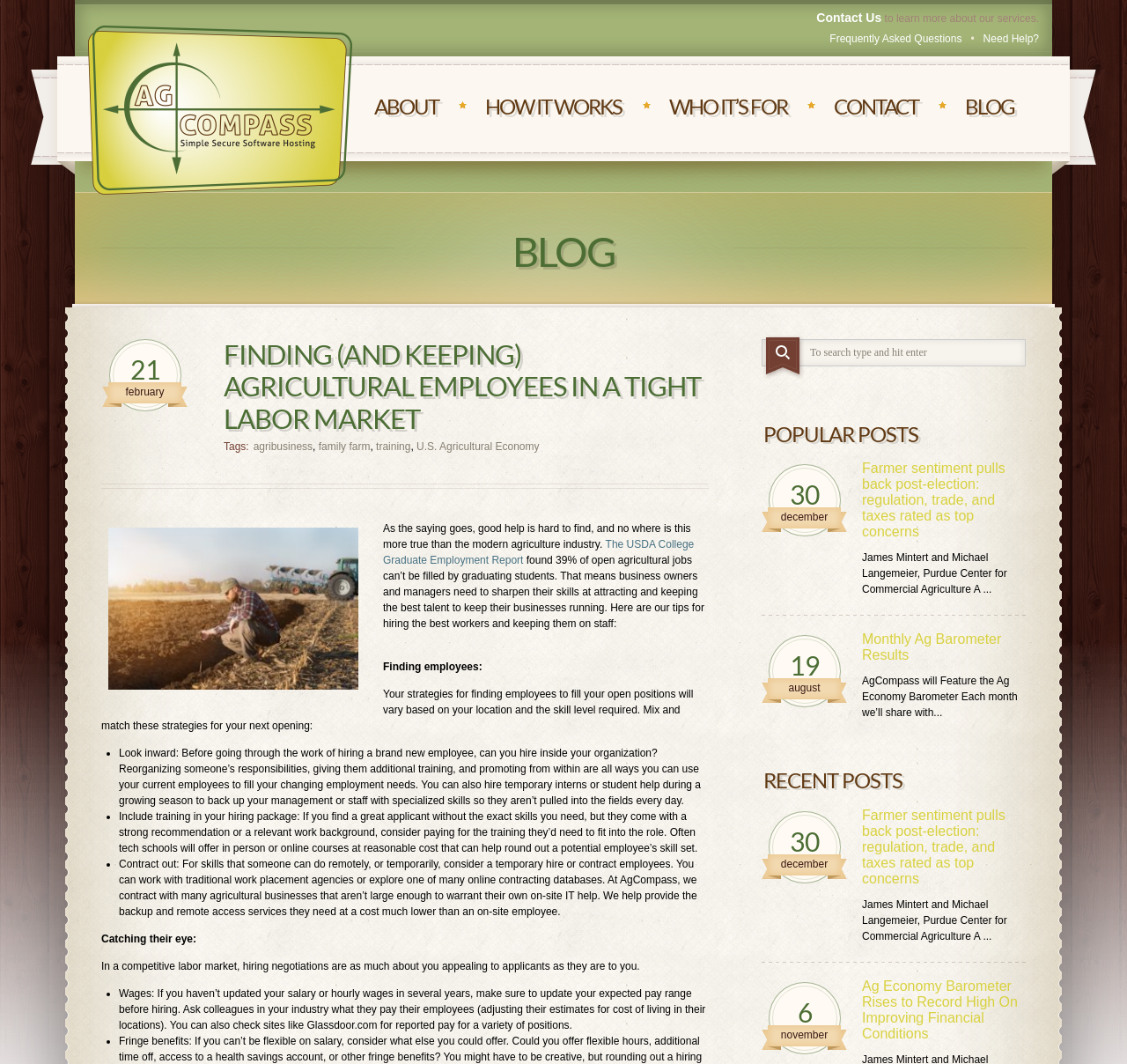Based on the element description value="Search", identify the bounding box coordinates for the UI element. The coordinates should be in the format (top-left x, top-left y, bottom-right x, bottom-right y) and within the 0 to 1 range.

[0.677, 0.314, 0.716, 0.357]